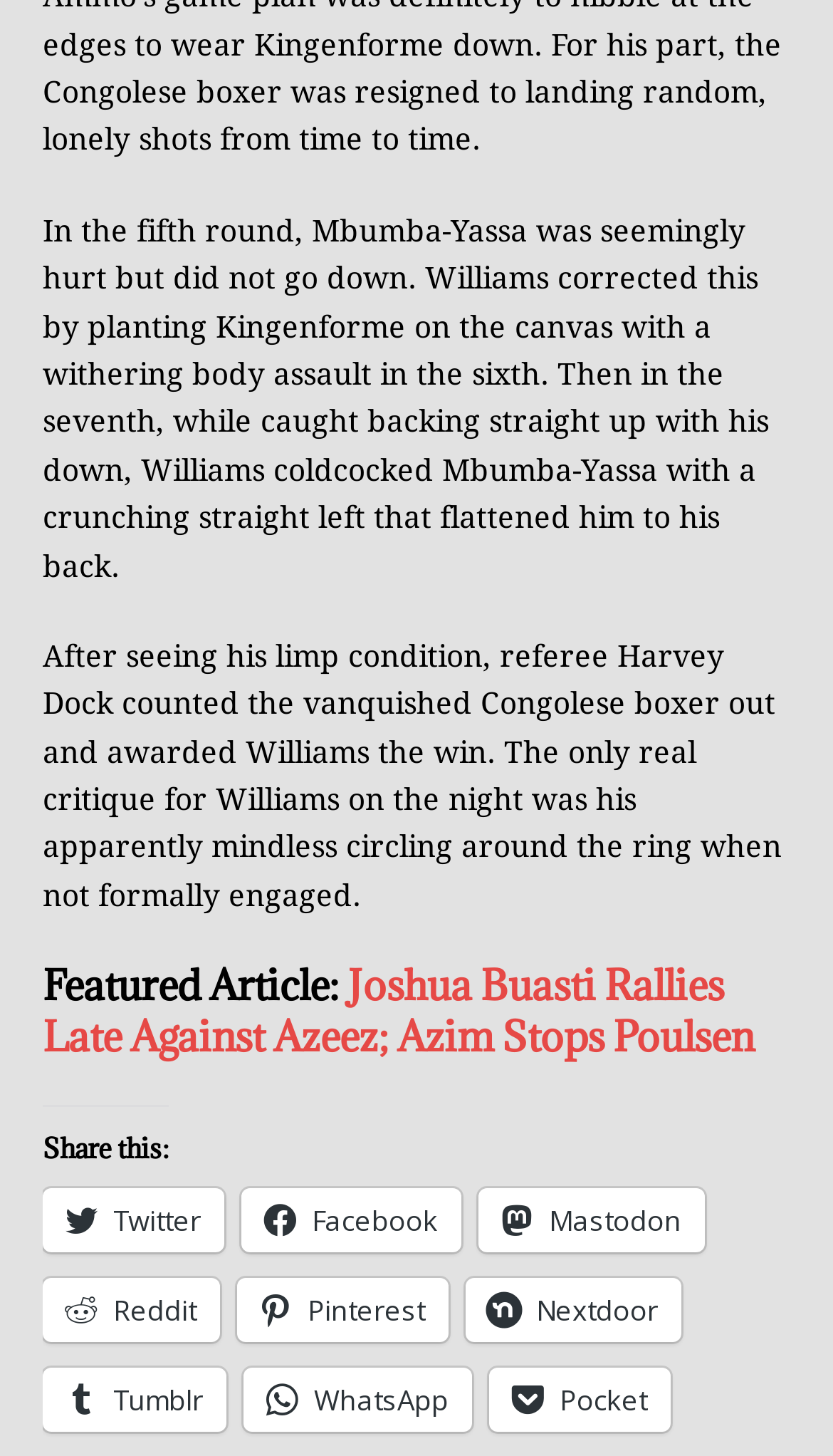Find the bounding box coordinates of the element I should click to carry out the following instruction: "Read about Farm Tools and Equipment".

None